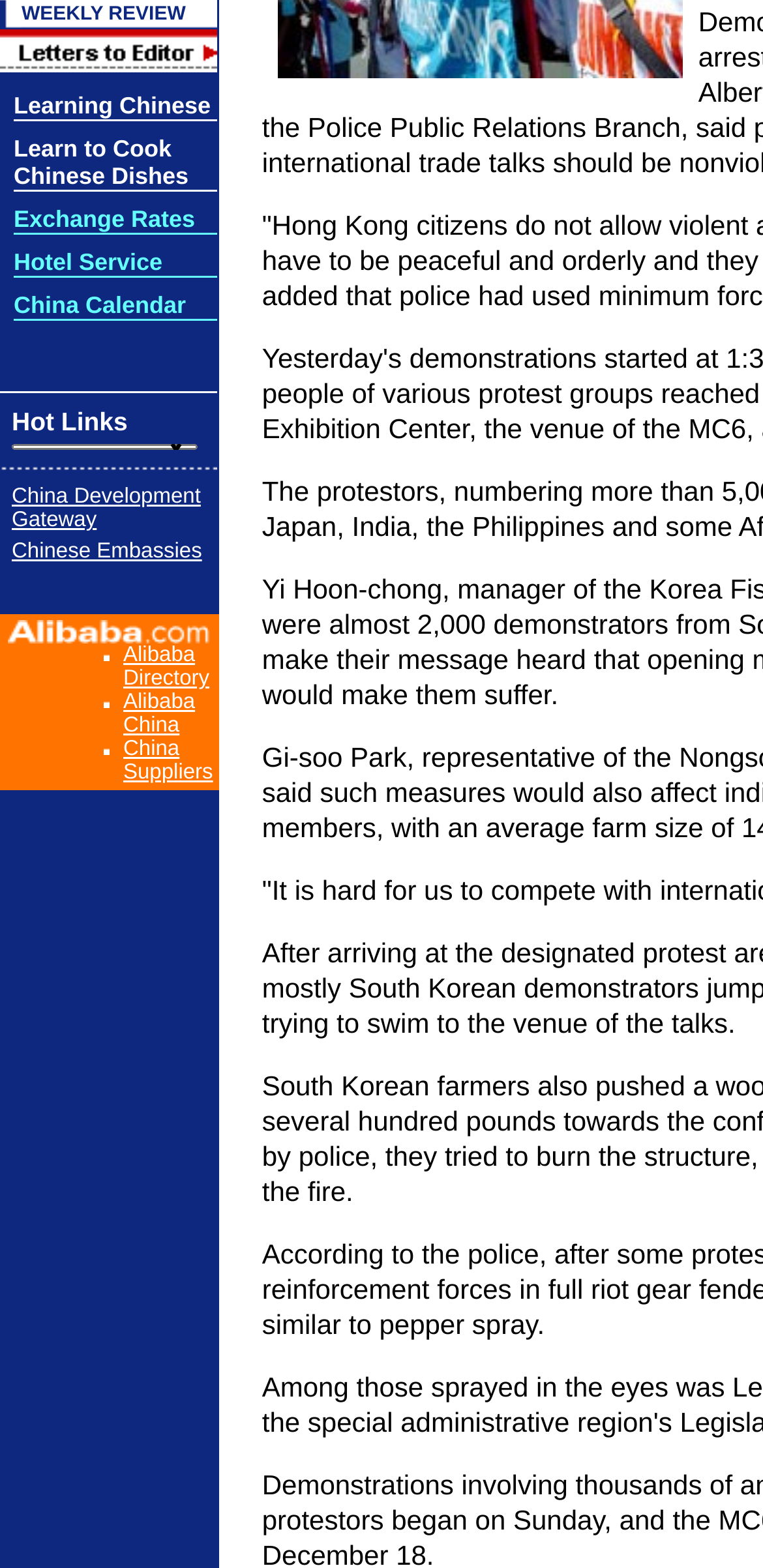Find the bounding box coordinates for the UI element whose description is: "China Development Gateway". The coordinates should be four float numbers between 0 and 1, in the format [left, top, right, bottom].

[0.015, 0.309, 0.263, 0.339]